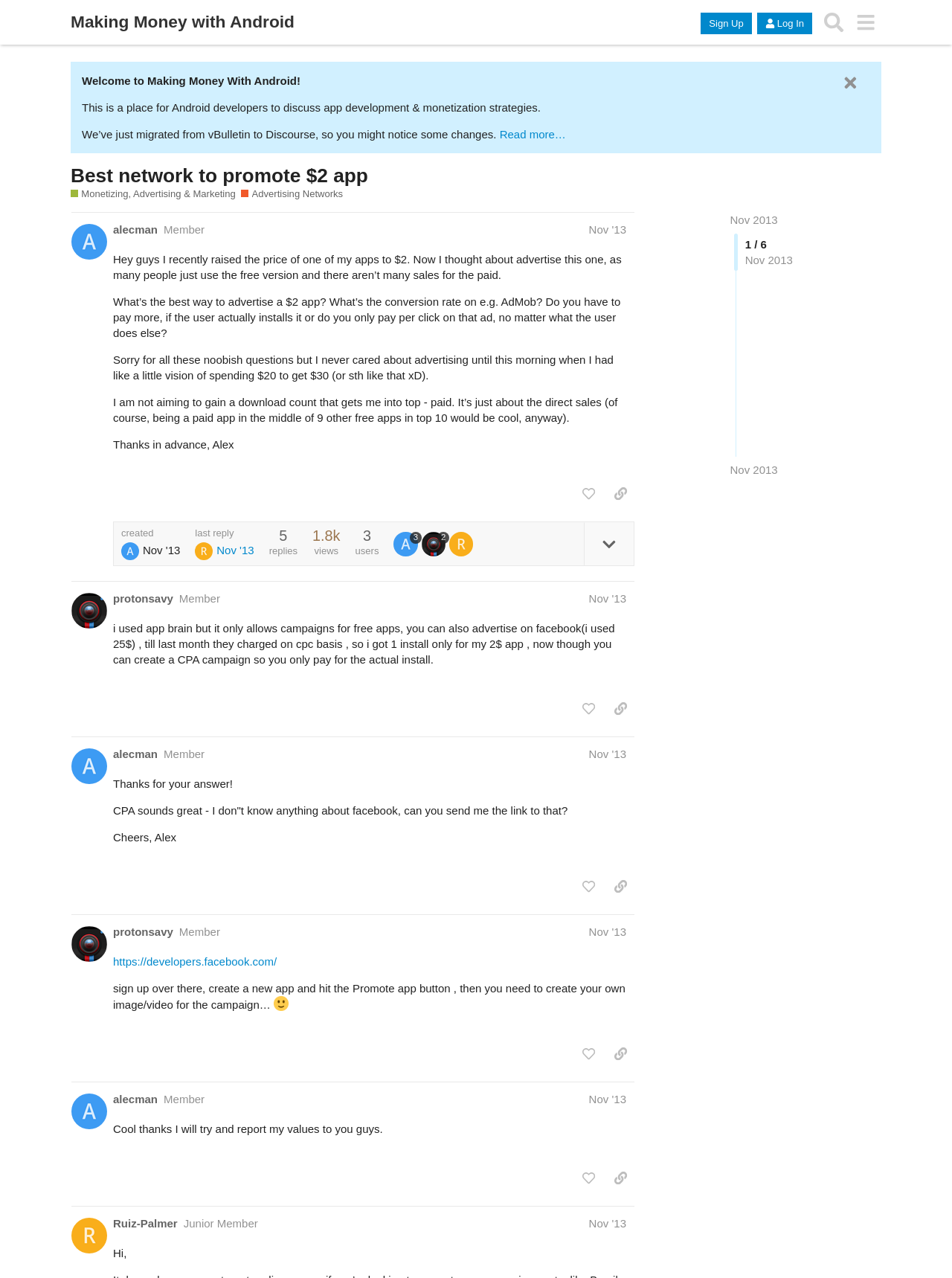Identify the bounding box coordinates necessary to click and complete the given instruction: "Sign Up".

[0.736, 0.01, 0.79, 0.027]